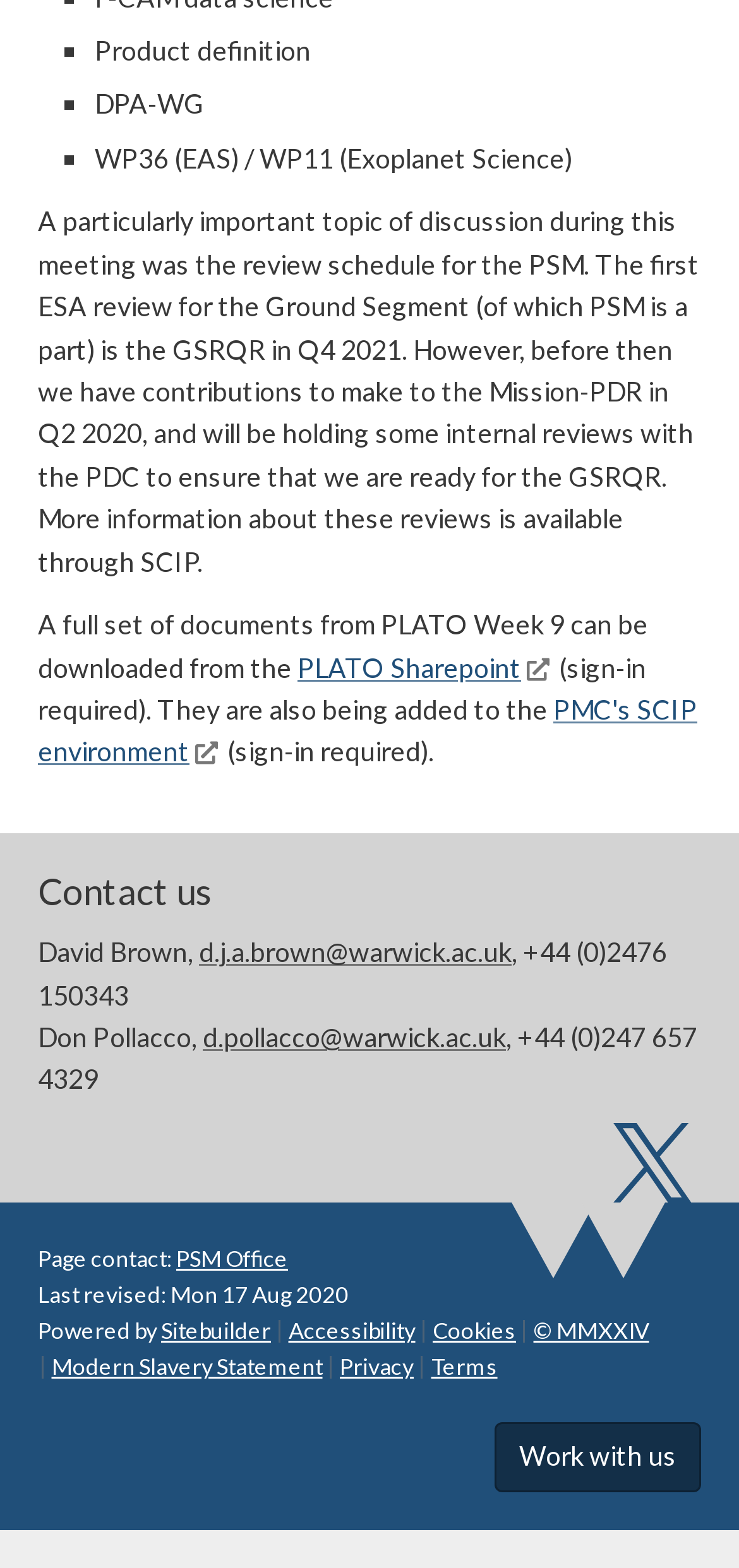Answer the question with a brief word or phrase:
What is the last revised date of the webpage?

Mon 17 Aug 2020